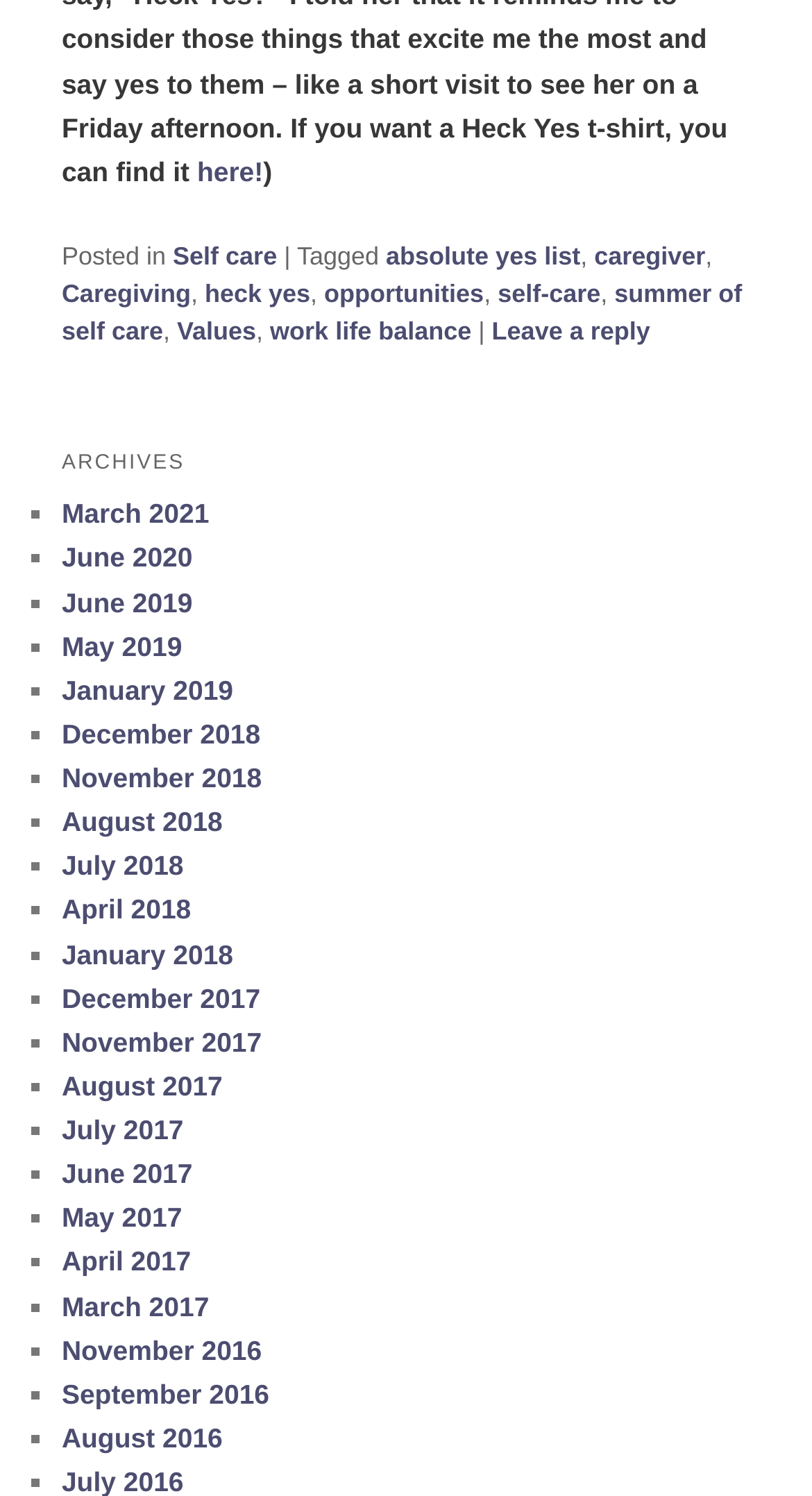Please find the bounding box for the UI element described by: "August 2018".

[0.076, 0.539, 0.274, 0.56]